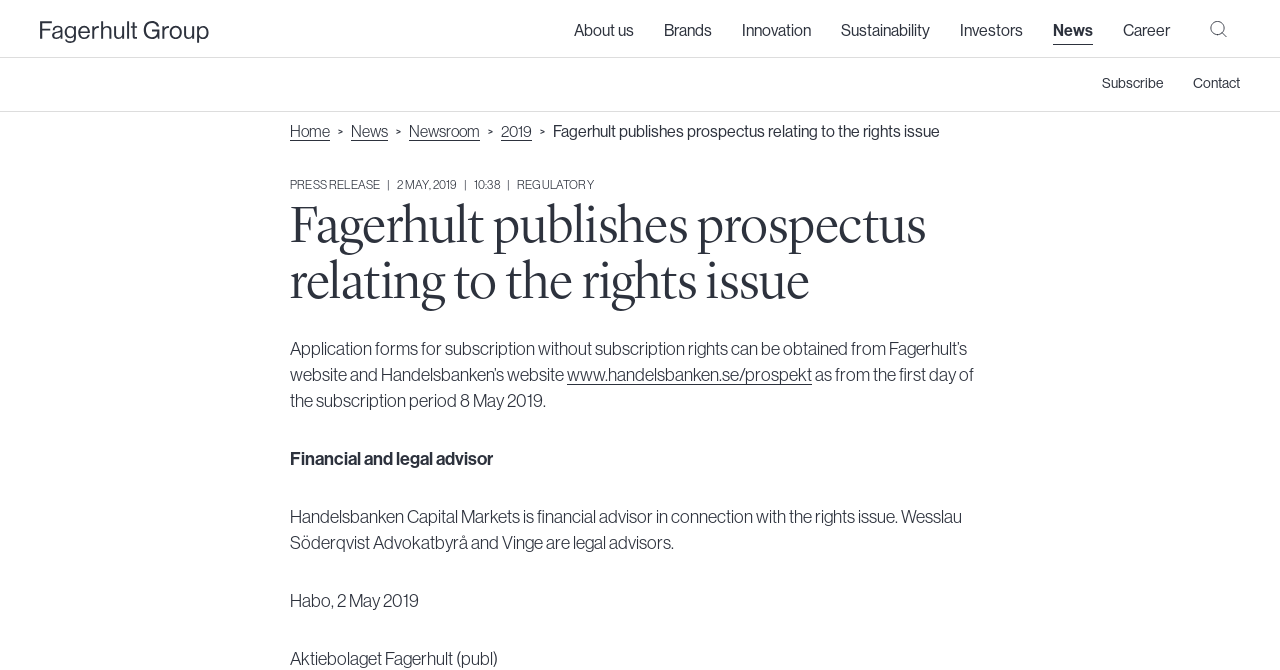Extract the main heading text from the webpage.

Fagerhult publishes prospectus relating to the rights issue